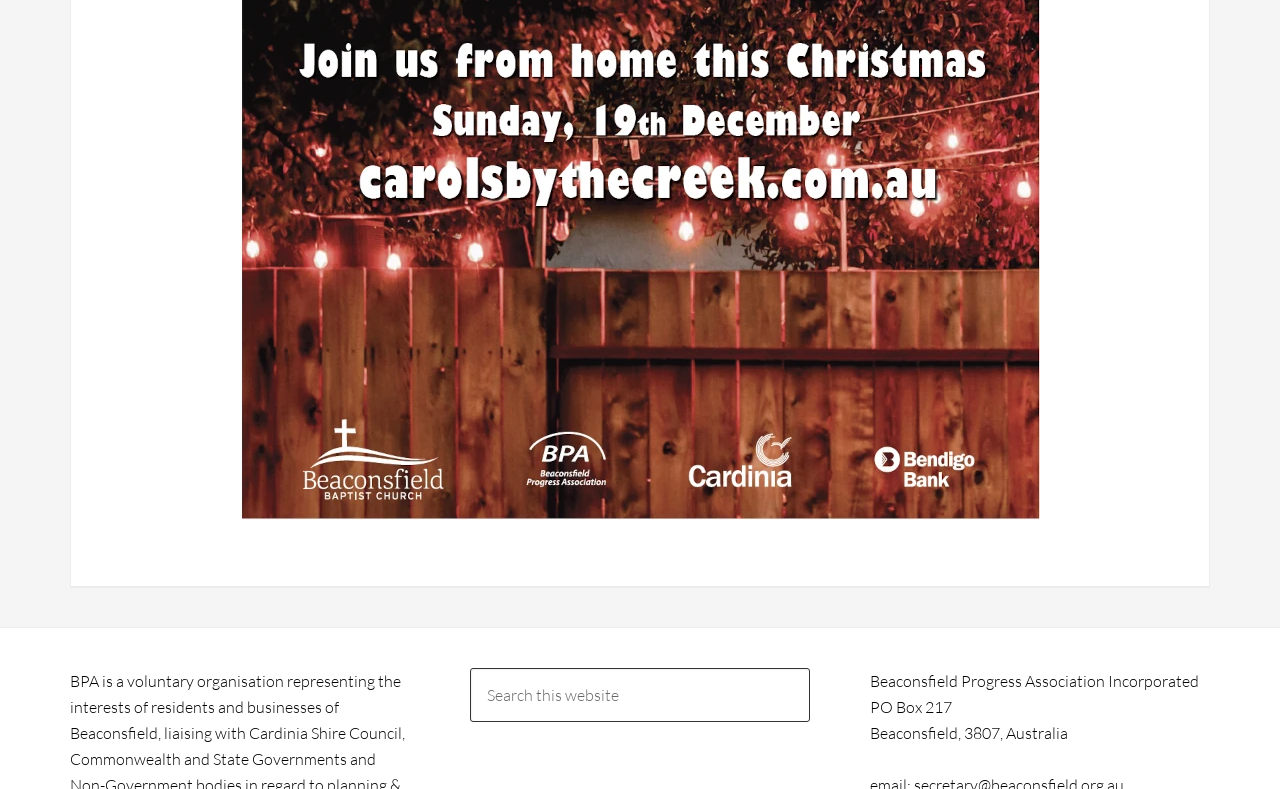From the element description name="s" placeholder="Search this website", predict the bounding box coordinates of the UI element. The coordinates must be specified in the format (top-left x, top-left y, bottom-right x, bottom-right y) and should be within the 0 to 1 range.

[0.367, 0.847, 0.633, 0.915]